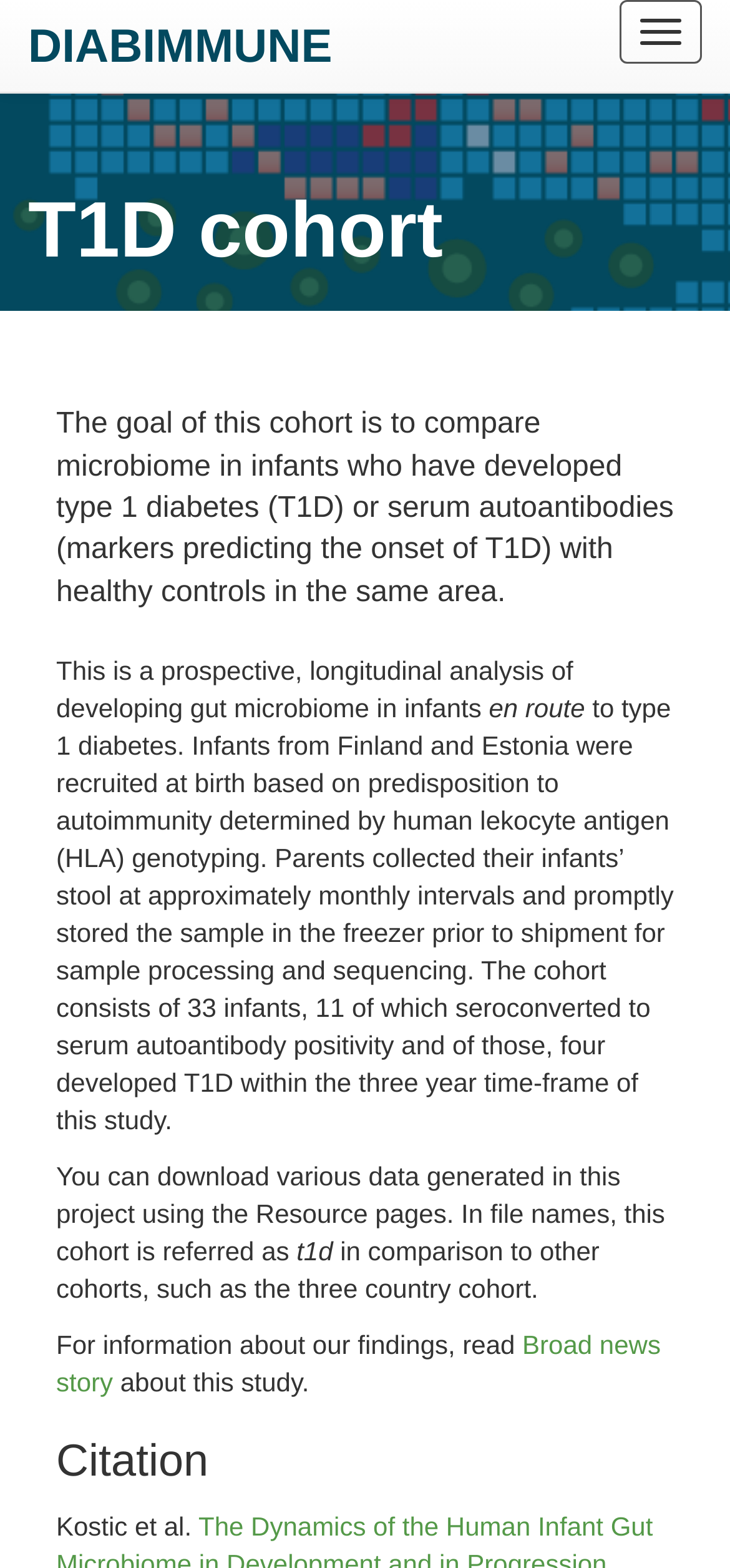Please provide a detailed answer to the question below based on the screenshot: 
How many infants are in the cohort?

The cohort consists of 33 infants, as mentioned in the StaticText element with bounding box coordinates [0.077, 0.442, 0.923, 0.724].